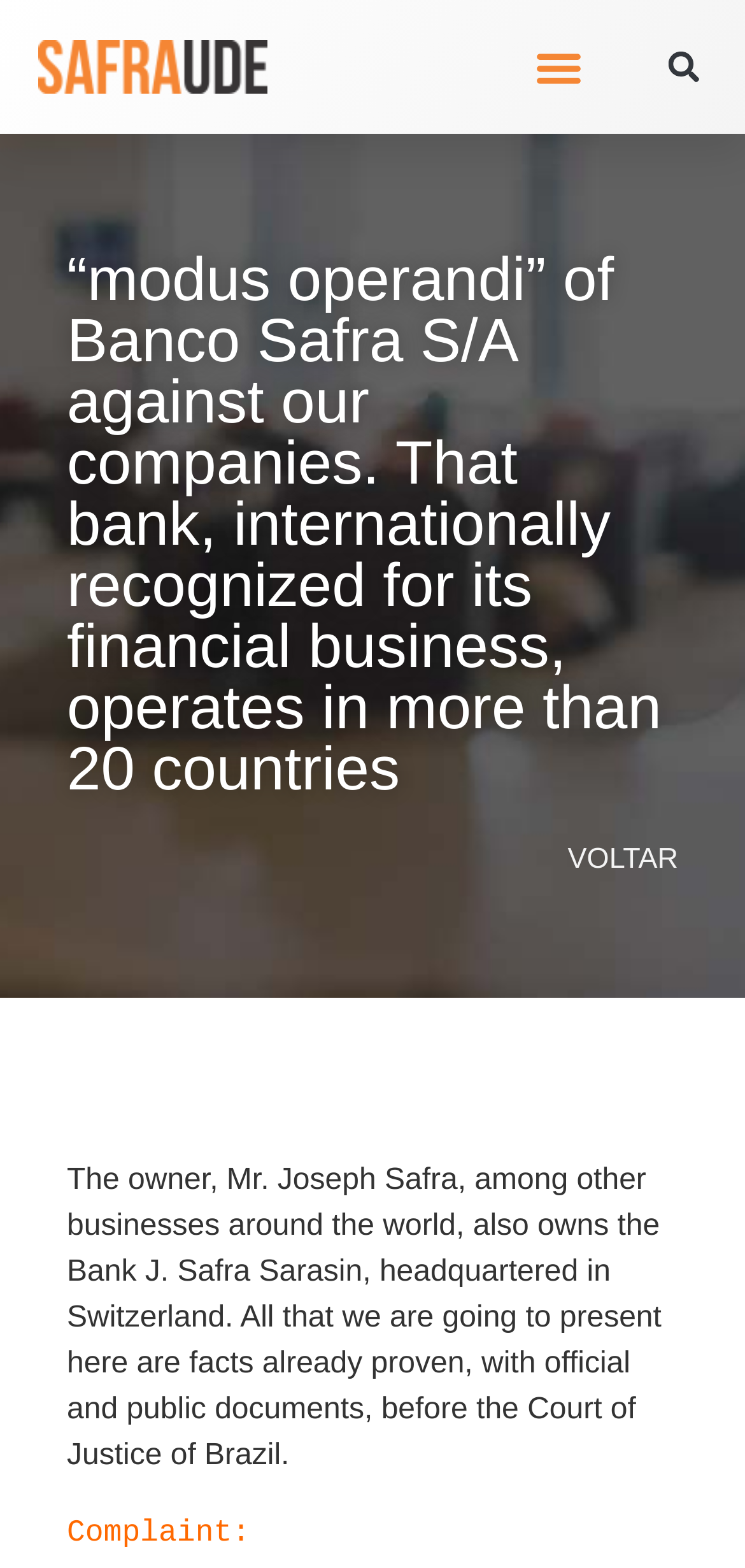Provide an in-depth caption for the webpage.

The webpage appears to be a complaint or exposé about Banco Safra S/A, a financial institution operating in over 20 countries. At the top-left corner, there is a link, and next to it, a button labeled "Menu Toggle" that is not expanded. To the right of these elements, there is another button labeled "Search".

Below these top-level elements, there is a prominent heading that summarizes the content of the webpage, which is the "modus operandi" of Banco Safra S/A against the authors' companies. This heading spans almost the entire width of the page.

Further down, there is a link labeled "VOLTAR" positioned near the bottom-right corner of the page. Above this link, there is a block of text that provides background information on the owner of Banco Safra S/A, Mr. Joseph Safra, and his other business ventures, including the Bank J. Safra Sarasin in Switzerland. The text also mentions that the information presented on the webpage is based on official and public documents presented to the Court of Justice of Brazil.

Finally, at the very bottom of the page, there is a section labeled "Complaint:", which likely introduces the main content of the webpage.